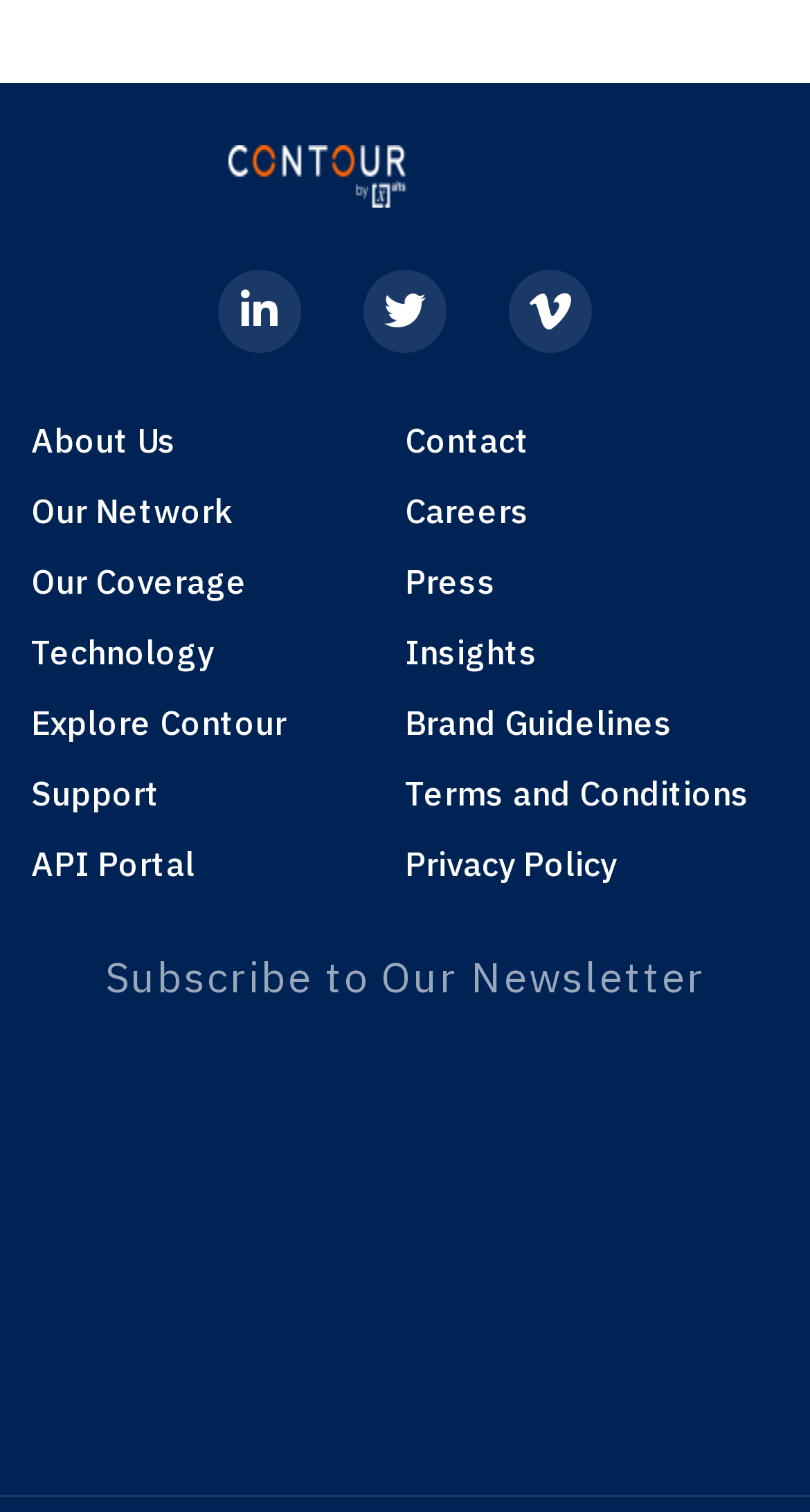What is the purpose of the iframe?
Answer the question with a detailed and thorough explanation.

I looked at the iframe and its surrounding elements, and found that it is related to subscribing to a newsletter, as indicated by the heading 'Subscribe to Our Newsletter'.